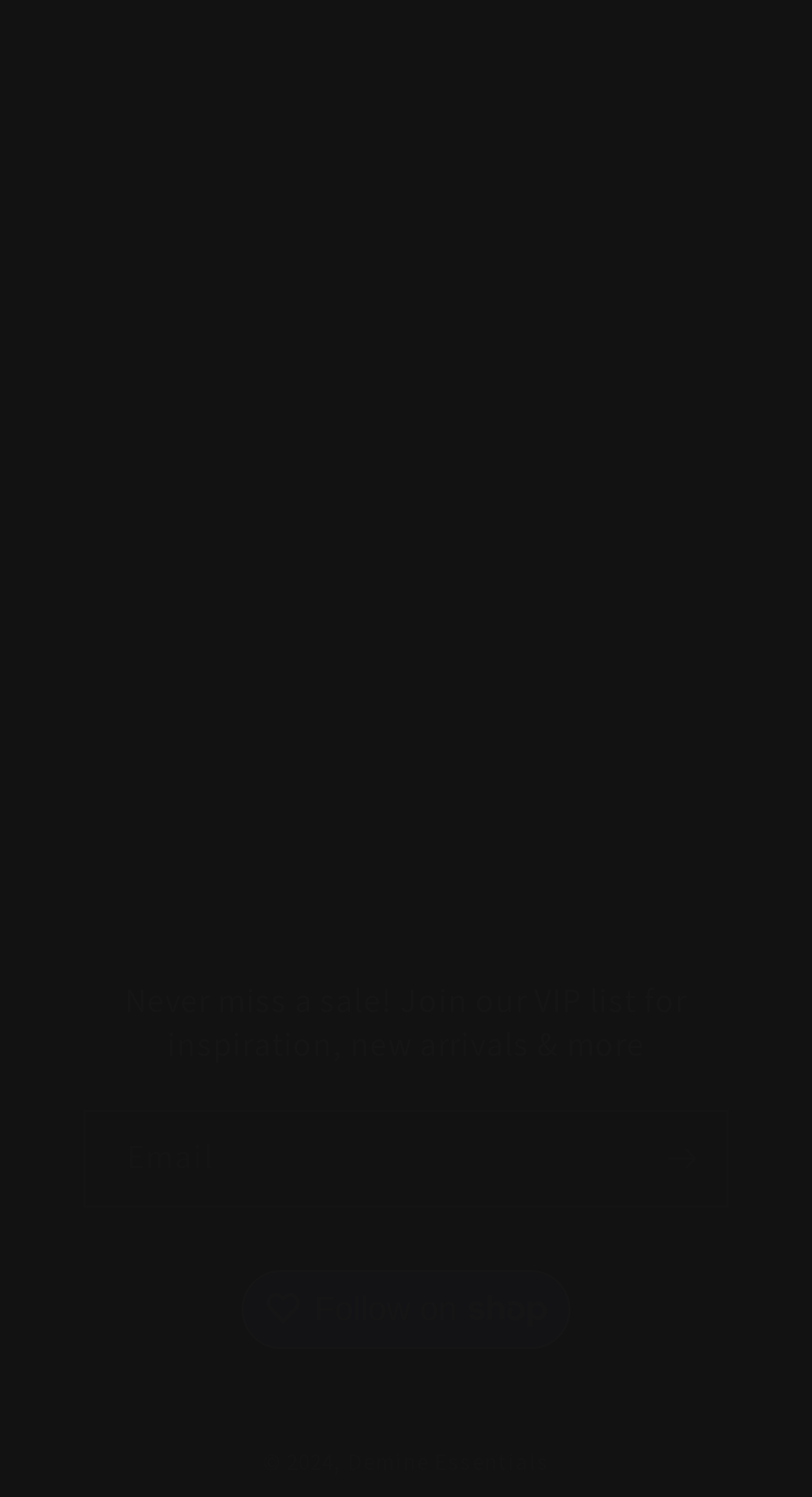Can you find the bounding box coordinates of the area I should click to execute the following instruction: "Visit Demine Essentials"?

[0.428, 0.966, 0.676, 0.986]